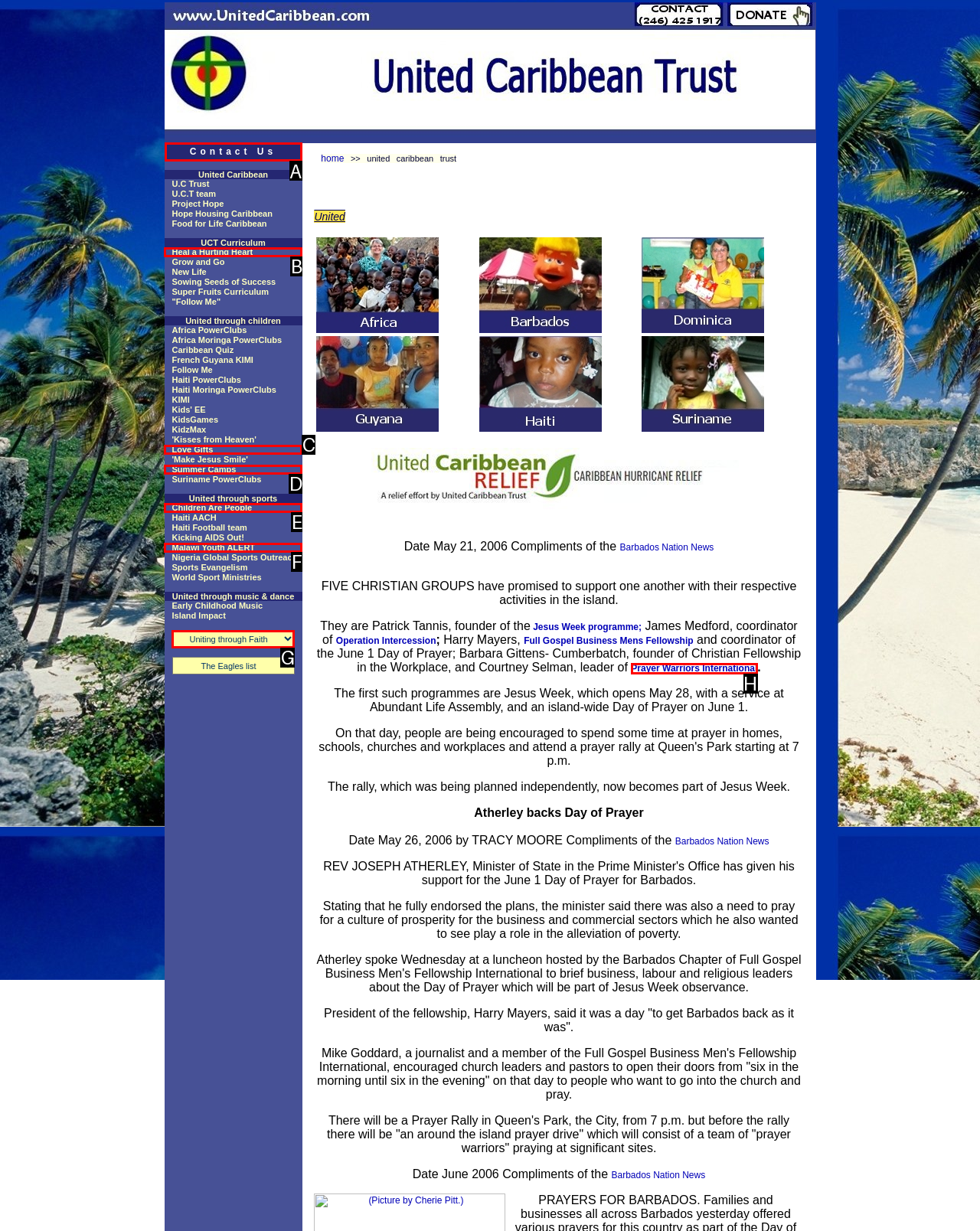Select the appropriate HTML element to click on to finish the task: Click Contact Us.
Answer with the letter corresponding to the selected option.

A